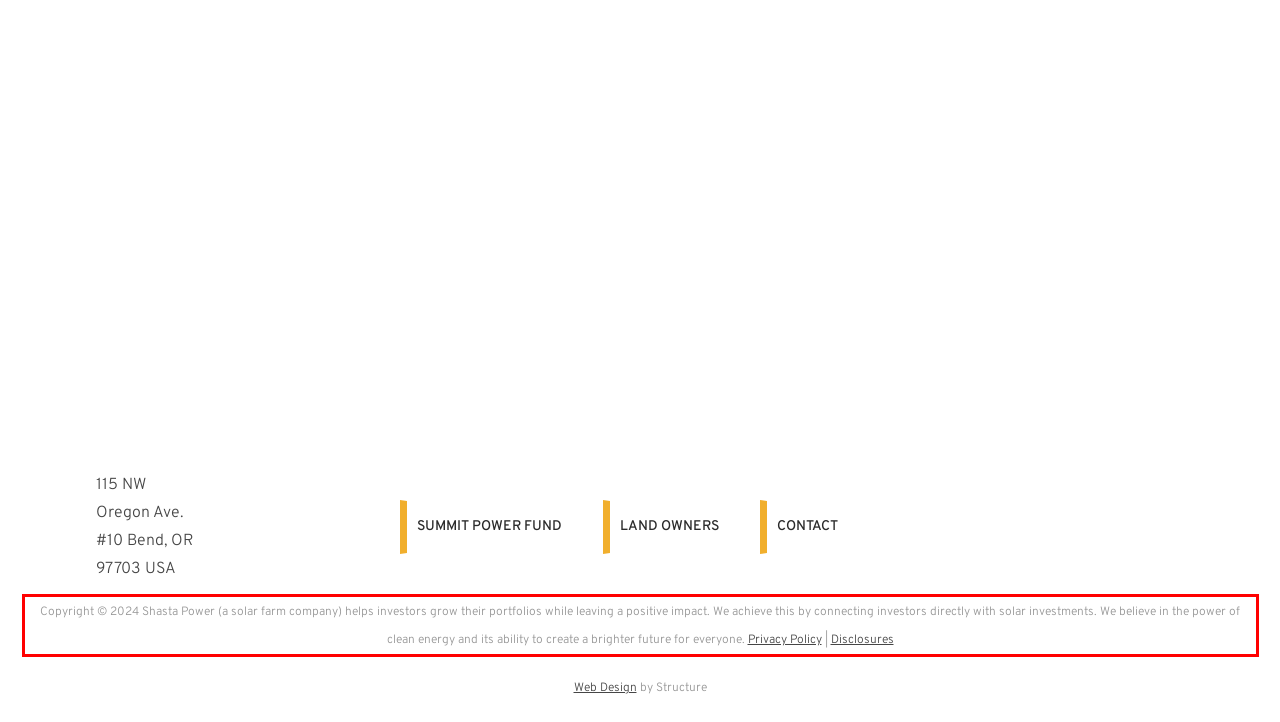You have a screenshot with a red rectangle around a UI element. Recognize and extract the text within this red bounding box using OCR.

Copyright © 2024 Shasta Power (a solar farm company) helps investors grow their portfolios while leaving a positive impact. We achieve this by connecting investors directly with solar investments. We believe in the power of clean energy and its ability to create a brighter future for everyone. Privacy Policy | Disclosures